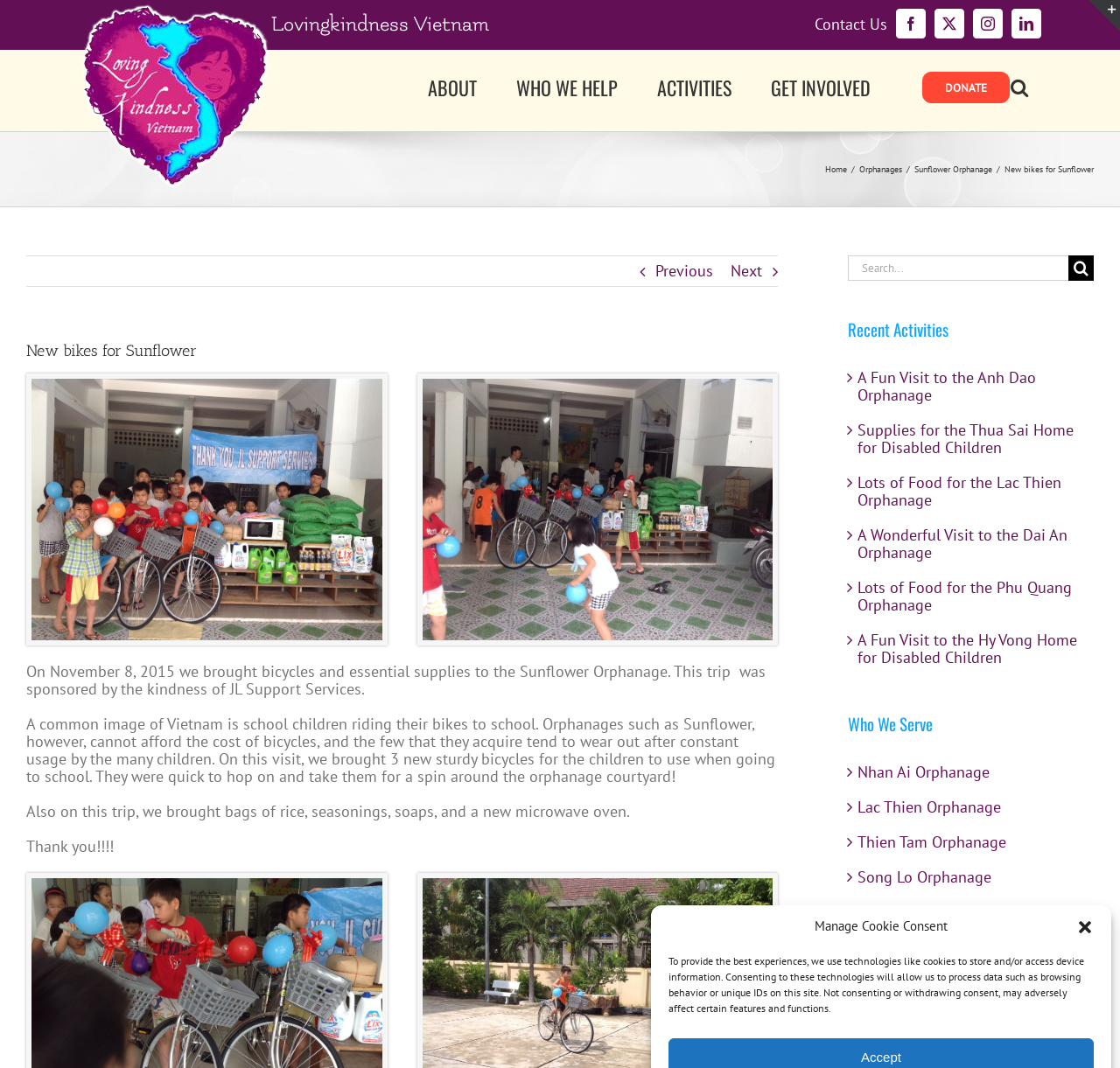Summarize the webpage with a detailed and informative caption.

This webpage is about Lovingkindness Vietnam, a charity organization that helps orphanages in Vietnam. At the top of the page, there is a navigation bar with links to "ABOUT", "WHO WE HELP", "ACTIVITIES", "GET INVOLVED", and "DONATE". Below the navigation bar, there is a page title bar with links to "Home", "Orphanages", and "Sunflower Orphanage". 

The main content of the page is about a specific activity, "New bikes for Sunflower", which is a trip to the Sunflower Orphanage on November 8, 2015, sponsored by JL Support Services. The page describes the activity in detail, including the provision of bicycles and essential supplies to the orphanage. There are also links to previous and next activities.

On the right side of the page, there is a search bar and a section titled "Recent Activities" that lists several links to other activities, such as visits to other orphanages and provision of supplies. Below that, there is a section titled "Who We Serve" that lists links to various orphanages and organizations that the charity serves.

At the bottom of the page, there is a message about the use of technologies like cookies to store and/or access device information, and a button to close the dialog. There are also social media links to Facebook, Instagram, and LinkedIn.